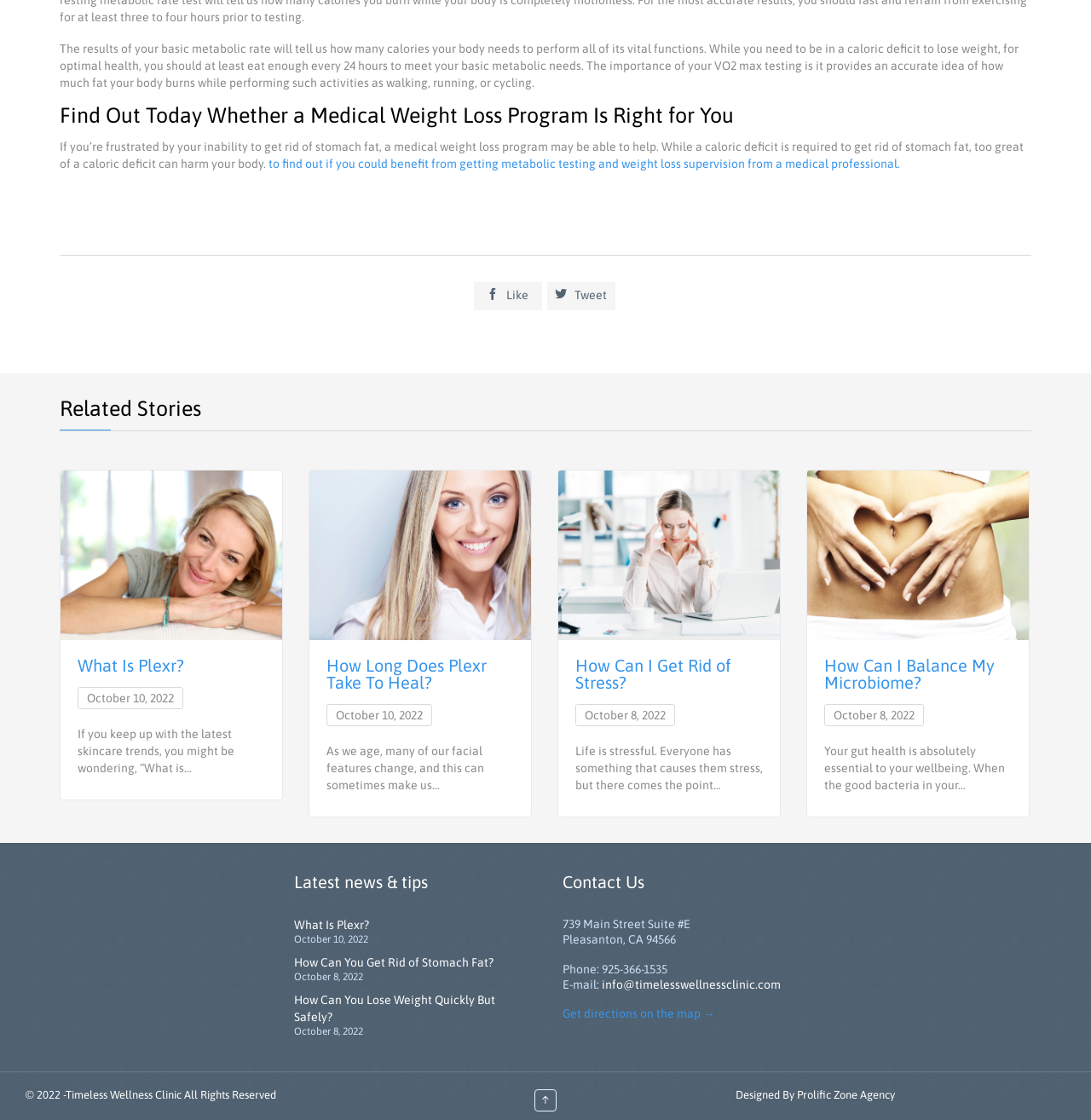What is the location of the Timeless Wellness Clinic?
Using the information from the image, provide a comprehensive answer to the question.

The location of the Timeless Wellness Clinic is mentioned in the contact information section of the webpage, which provides the address as 739 Main Street Suite #E, Pleasanton, CA 94566.